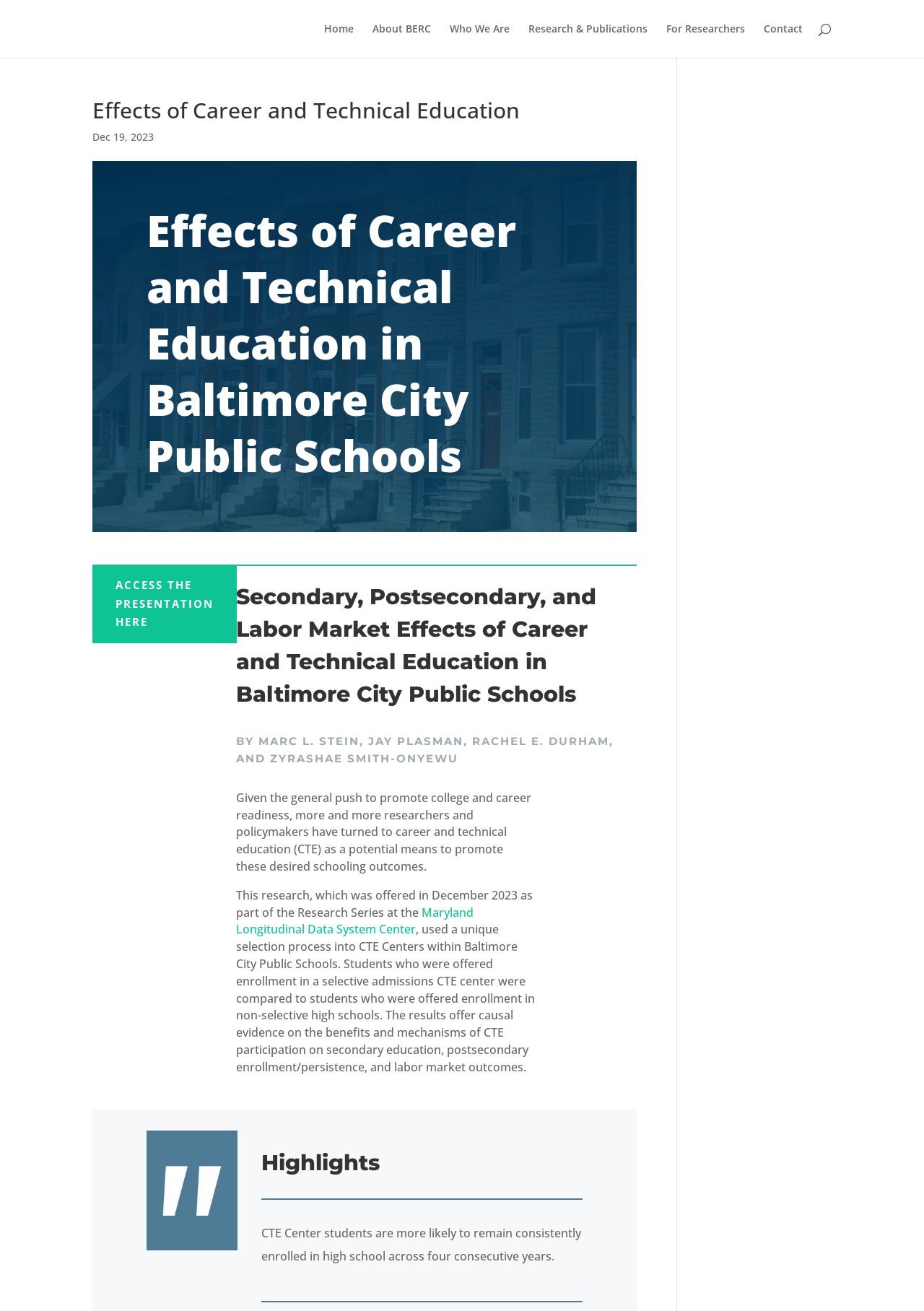Detail the various sections and features of the webpage.

The webpage is about the effects of career and technical education, specifically in Baltimore City Public Schools. At the top, there is a navigation menu with links to "Home", "About BERC", "Who We Are", "Research & Publications", "For Researchers", and "Contact". Below the navigation menu, there is a search bar that spans across the top of the page.

The main content of the page is divided into sections. The first section has a heading "Effects of Career and Technical Education" and a date "Dec 19, 2023" below it. There is also a link to "ACCESS THE PRESENTATION HERE" on the left side of this section.

The next section has a heading "Effects of Career and Technical Education in Baltimore City Public Schools" and is followed by a subheading "Secondary, Postsecondary, and Labor Market Effects of Career and Technical Education in Baltimore City Public Schools". Below this, there is a list of authors: "BY MARC L. STEIN, JAY PLASMAN, RACHEL E. DURHAM, AND ZYRASHAE SMITH-ONYEWU".

The main content of the page is a research summary, which discusses the benefits of career and technical education. The text explains that researchers and policymakers have turned to career and technical education as a means to promote college and career readiness. It also mentions that the research used a unique selection process to compare students who were offered enrollment in selective admissions CTE centers with those who were offered enrollment in non-selective high schools.

Finally, there is a section with a heading "Highlights" that summarizes the key findings of the research. One of the highlights is that CTE Center students are more likely to remain consistently enrolled in high school across four consecutive years.